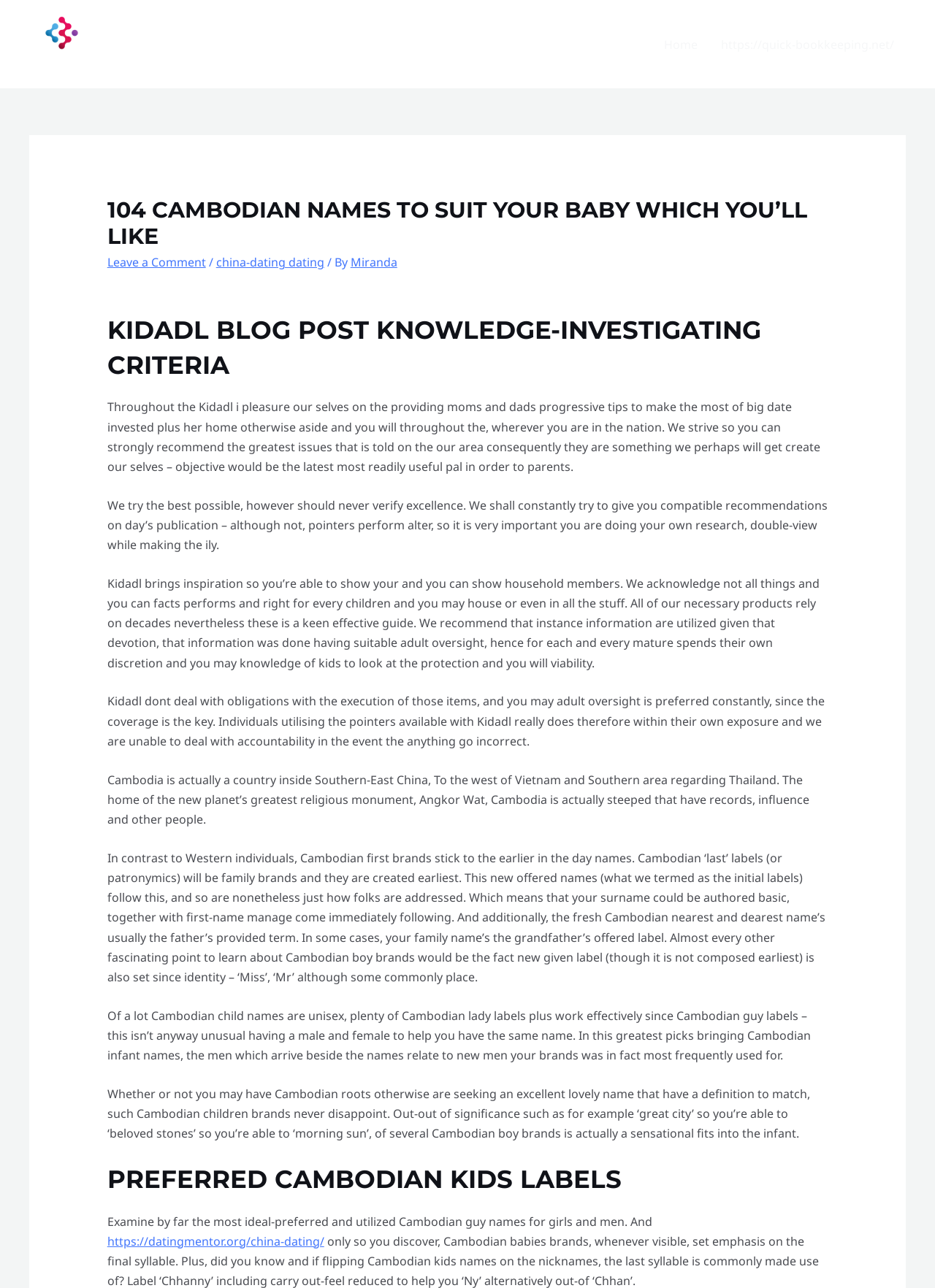Using the provided element description, identify the bounding box coordinates as (top-left x, top-left y, bottom-right x, bottom-right y). Ensure all values are between 0 and 1. Description: alt="M3Blue"

[0.031, 0.027, 0.101, 0.04]